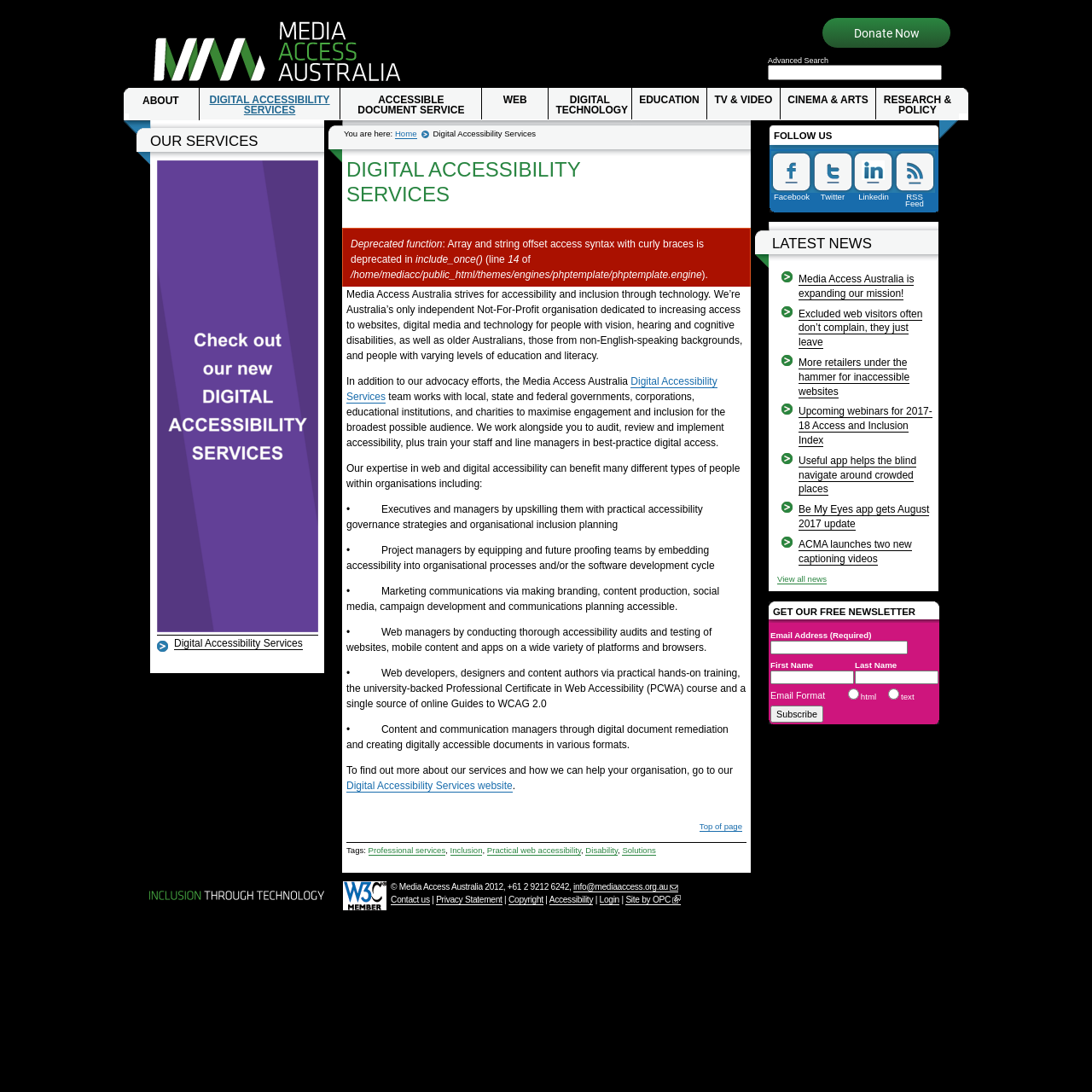Give a one-word or one-phrase response to the question: 
What services does Media Access Australia provide?

Digital Accessibility Services